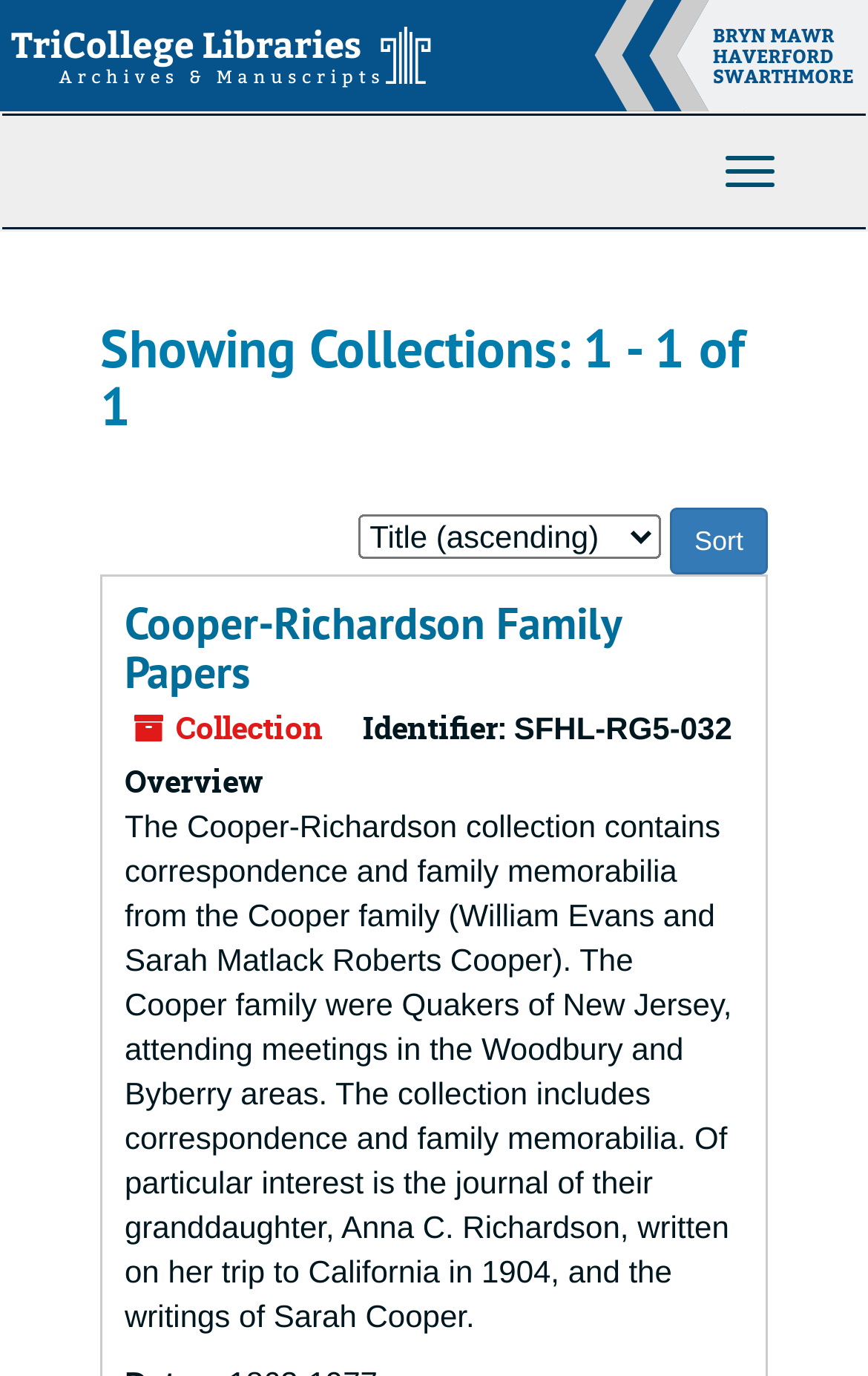Create a detailed description of the webpage's content and layout.

The webpage is a collection archive page, titled "Collections | Archives & Manuscripts". At the top, there is a header image spanning the entire width of the page. Below the header image, there is a top-level navigation bar. On the right side of the navigation bar, there is a toggle navigation button.

The main content of the page is divided into sections. The first section displays a heading indicating that there is one collection being shown, with a sort option on the right side. The sort option consists of a label "Sort by:", a combobox, and a sort button.

Below the sort option, there is a collection item titled "Cooper-Richardson Family Papers", which is a link. The collection item has a brief description, including an identifier "SFHL-RG5-032" and an overview section. The overview section provides a detailed description of the collection, including its contents and notable items, such as a journal written by Anna C. Richardson on her trip to California in 1904.